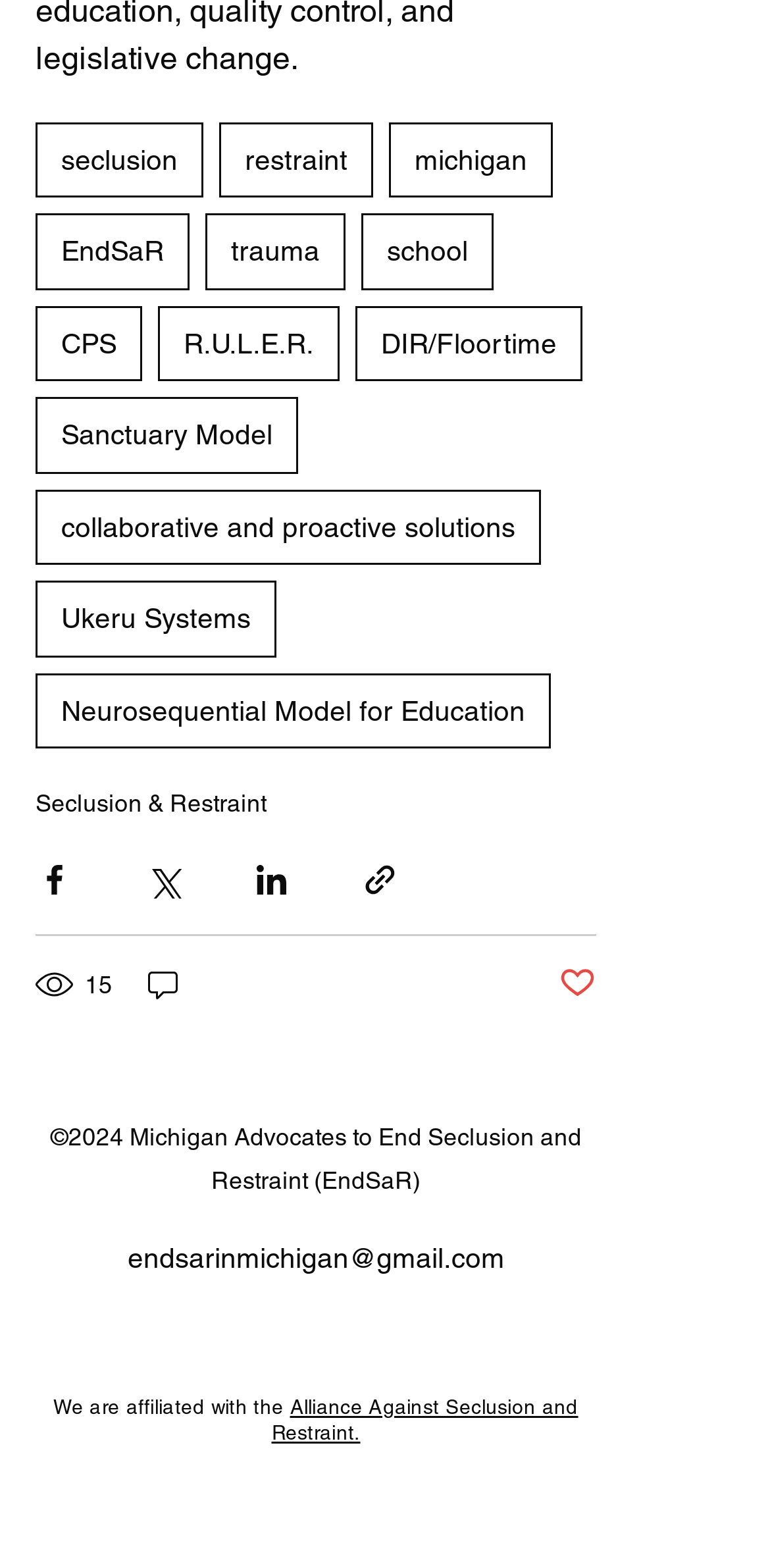Please identify the bounding box coordinates of the element that needs to be clicked to perform the following instruction: "Share via Facebook".

[0.046, 0.55, 0.095, 0.574]